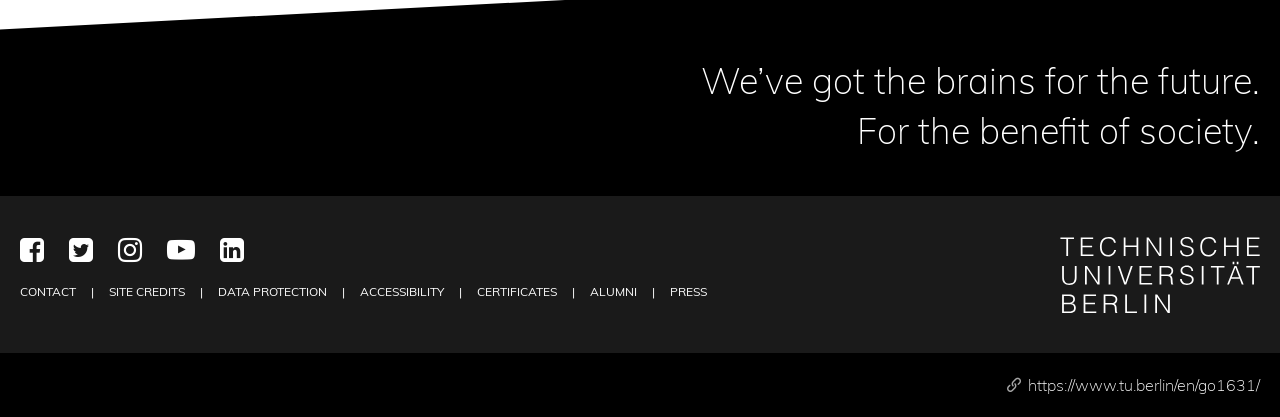Locate the bounding box coordinates of the area to click to fulfill this instruction: "Click the link to https://www.tu.berlin/en/go1631/". The bounding box should be presented as four float numbers between 0 and 1, in the order [left, top, right, bottom].

[0.803, 0.9, 0.984, 0.948]